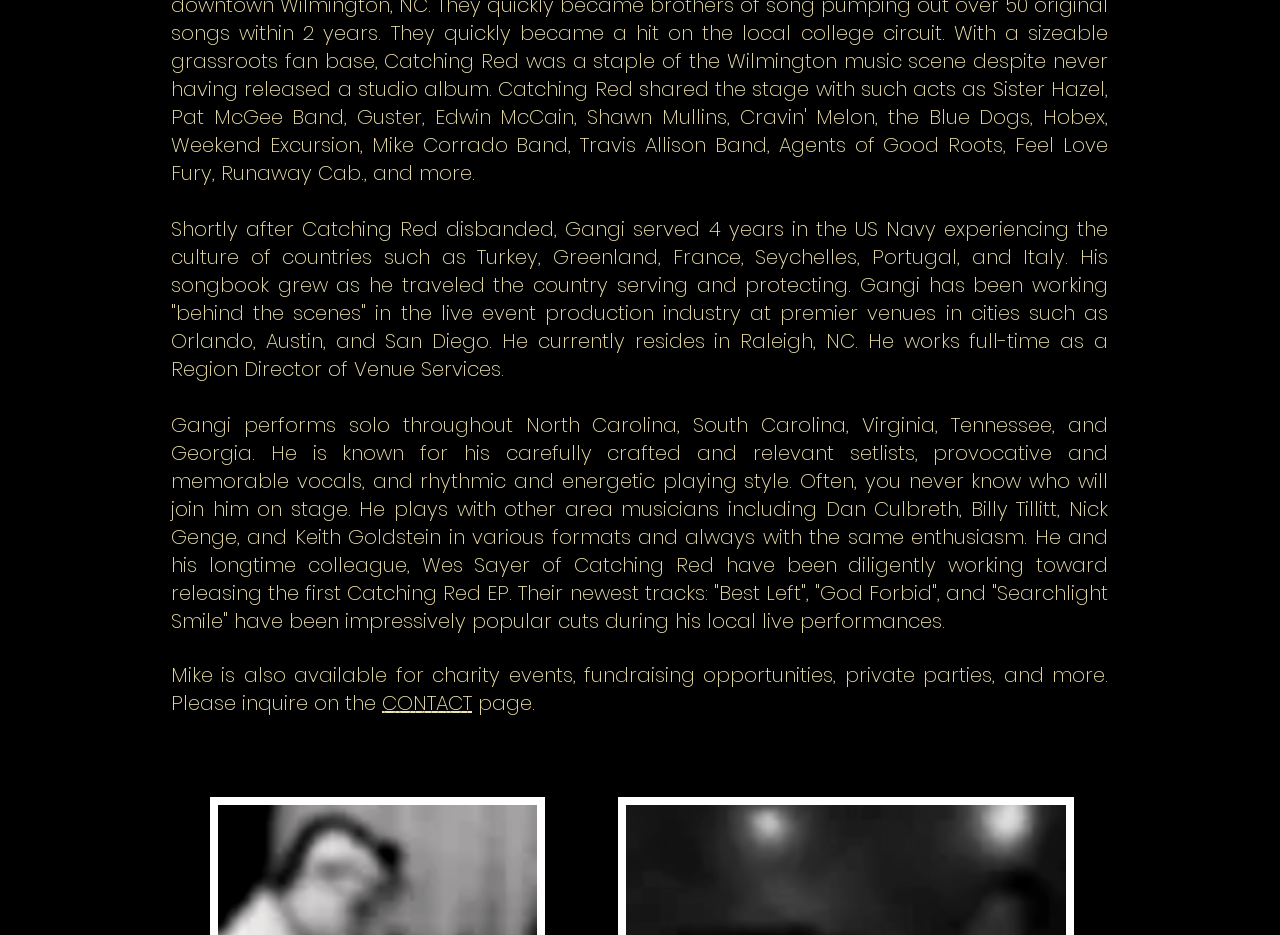What is Gangi's occupation?
Look at the image and provide a detailed response to the question.

Based on the text, Gangi currently resides in Raleigh, NC, and works full-time as a Region Director of Venue Services, which indicates his occupation.